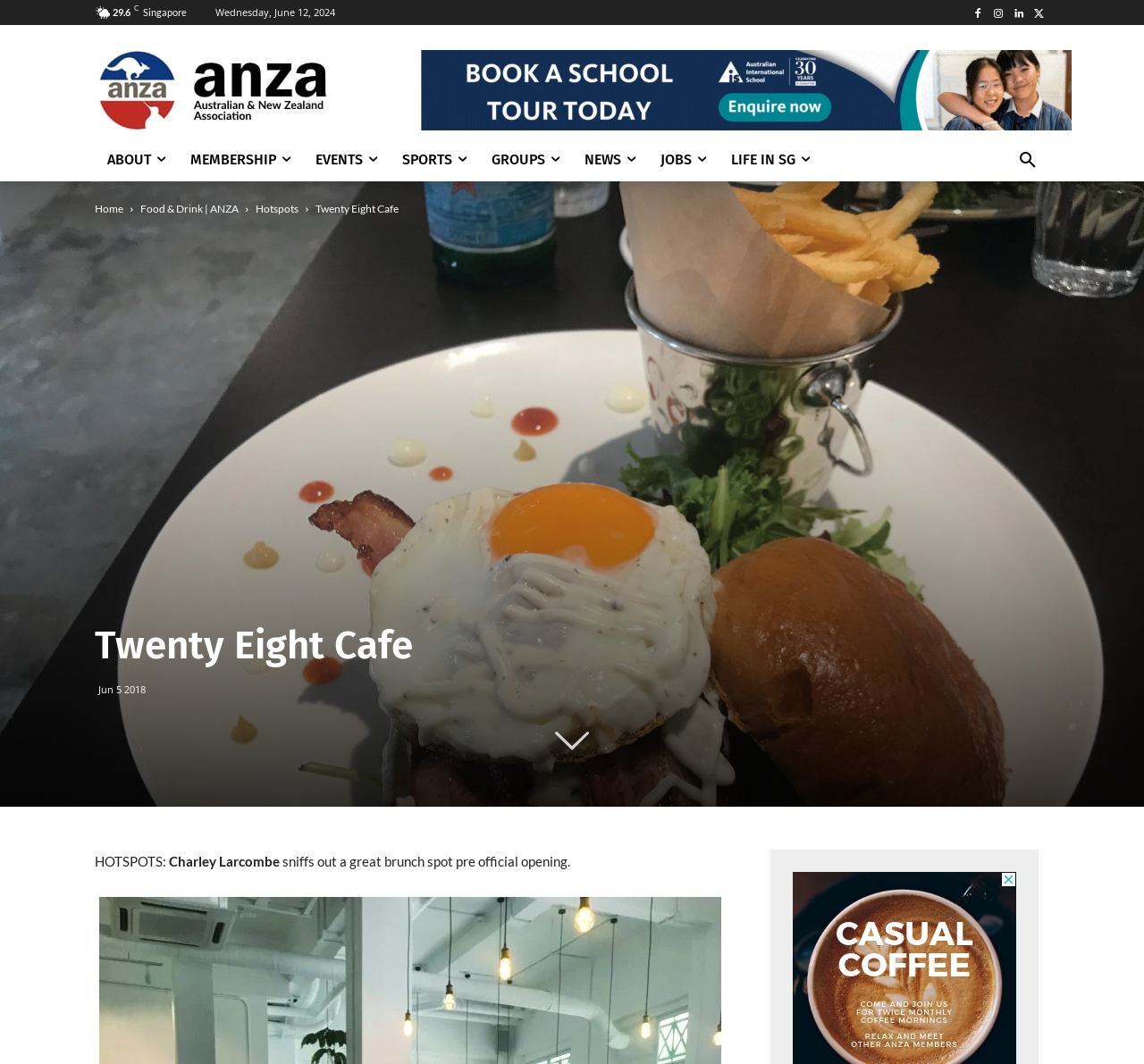Provide the bounding box coordinates for the UI element described in this sentence: "Facebook". The coordinates should be four float values between 0 and 1, i.e., [left, top, right, bottom].

[0.846, 0.003, 0.864, 0.022]